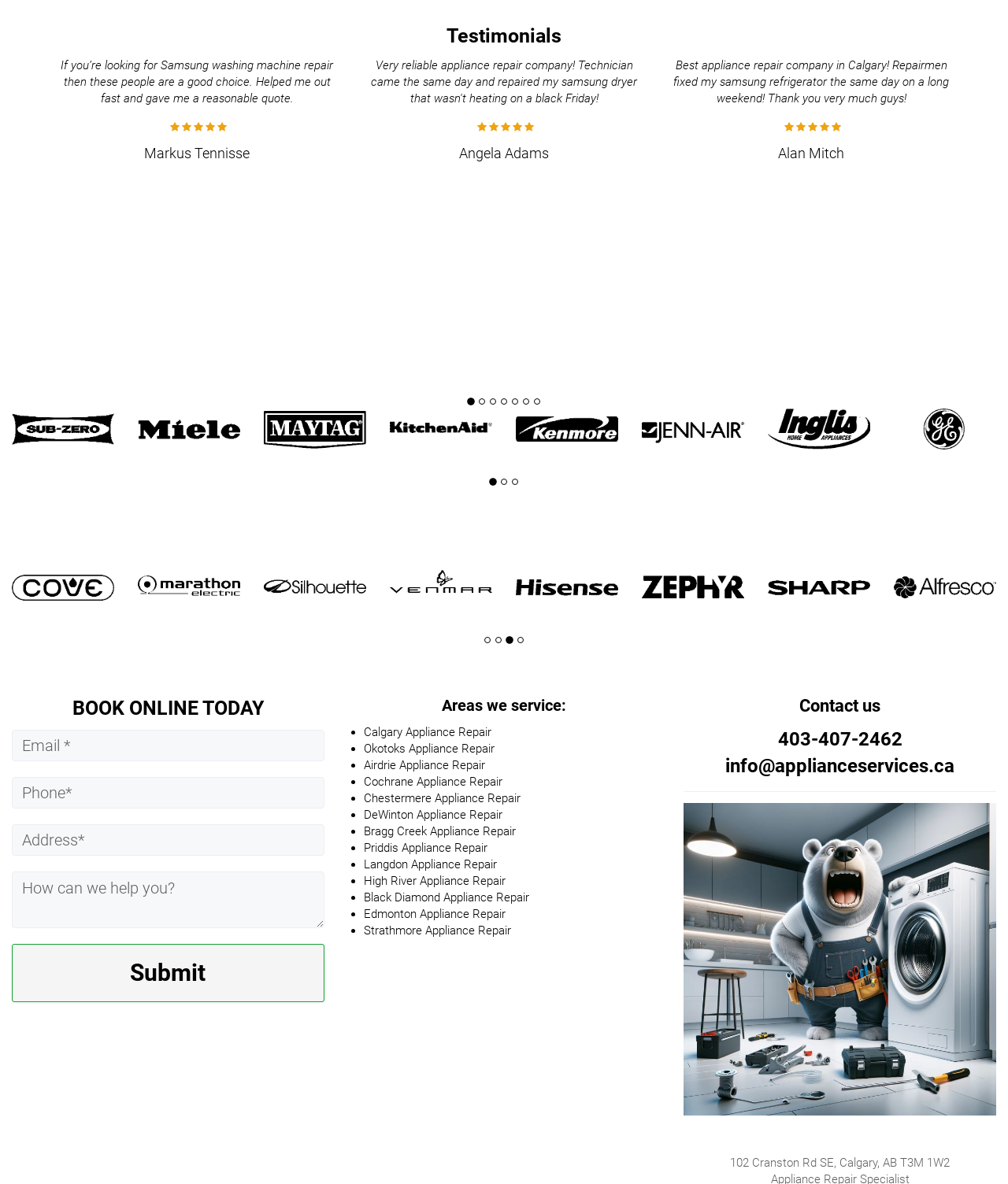Locate the bounding box coordinates of the element that should be clicked to fulfill the instruction: "Click on BOOK ONLINE TODAY".

[0.072, 0.589, 0.262, 0.608]